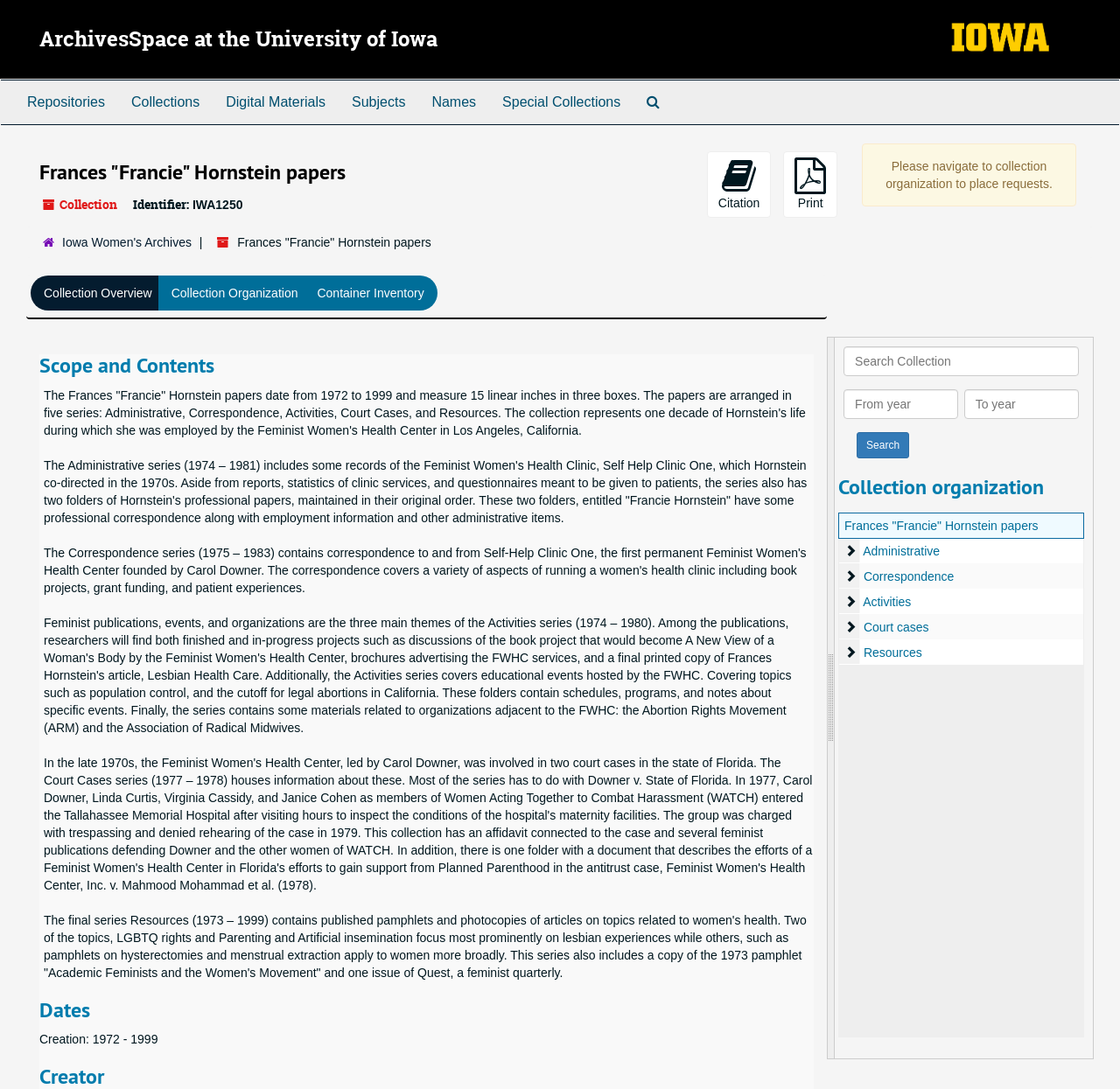Please identify the bounding box coordinates of the clickable area that will allow you to execute the instruction: "Click on the 'Search' button".

[0.765, 0.397, 0.812, 0.421]